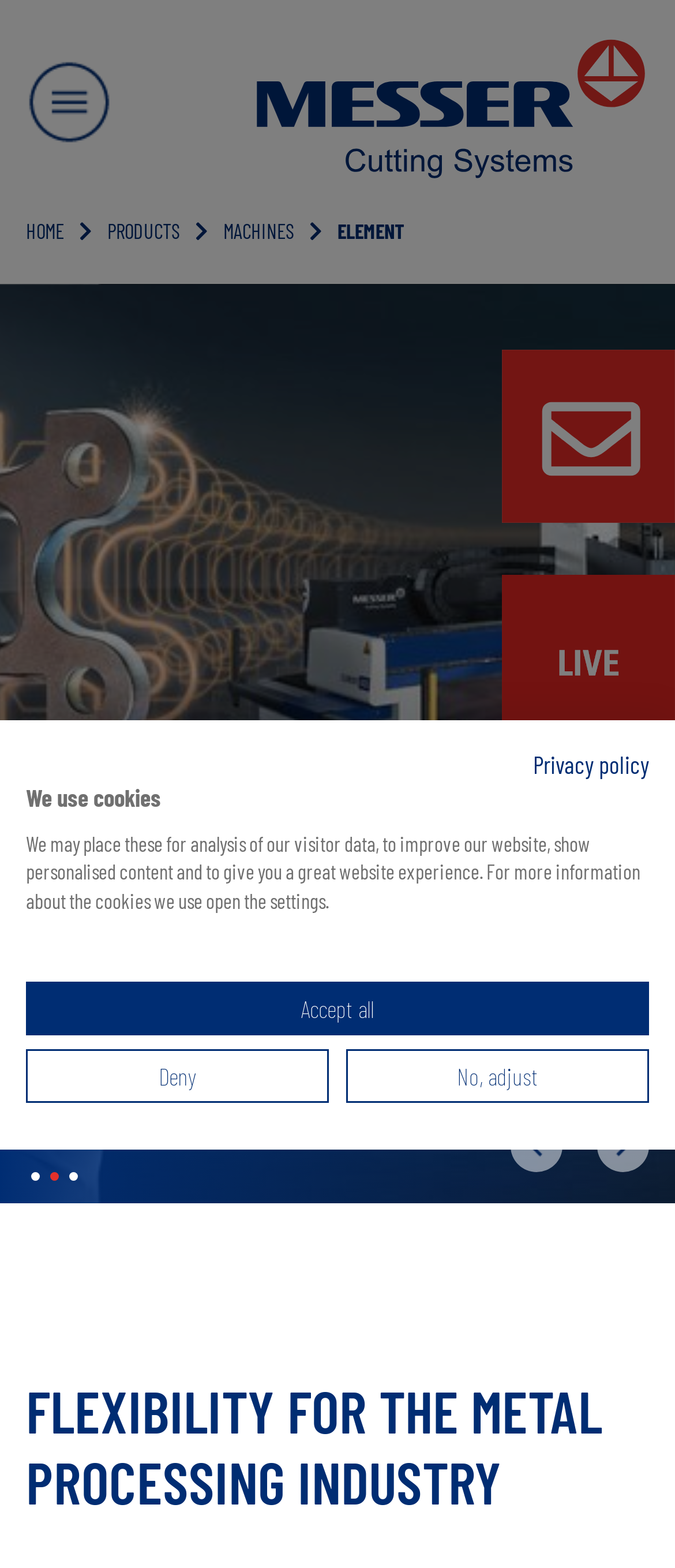Please locate the bounding box coordinates of the element's region that needs to be clicked to follow the instruction: "Toggle navigation". The bounding box coordinates should be provided as four float numbers between 0 and 1, i.e., [left, top, right, bottom].

[0.038, 0.038, 0.167, 0.095]